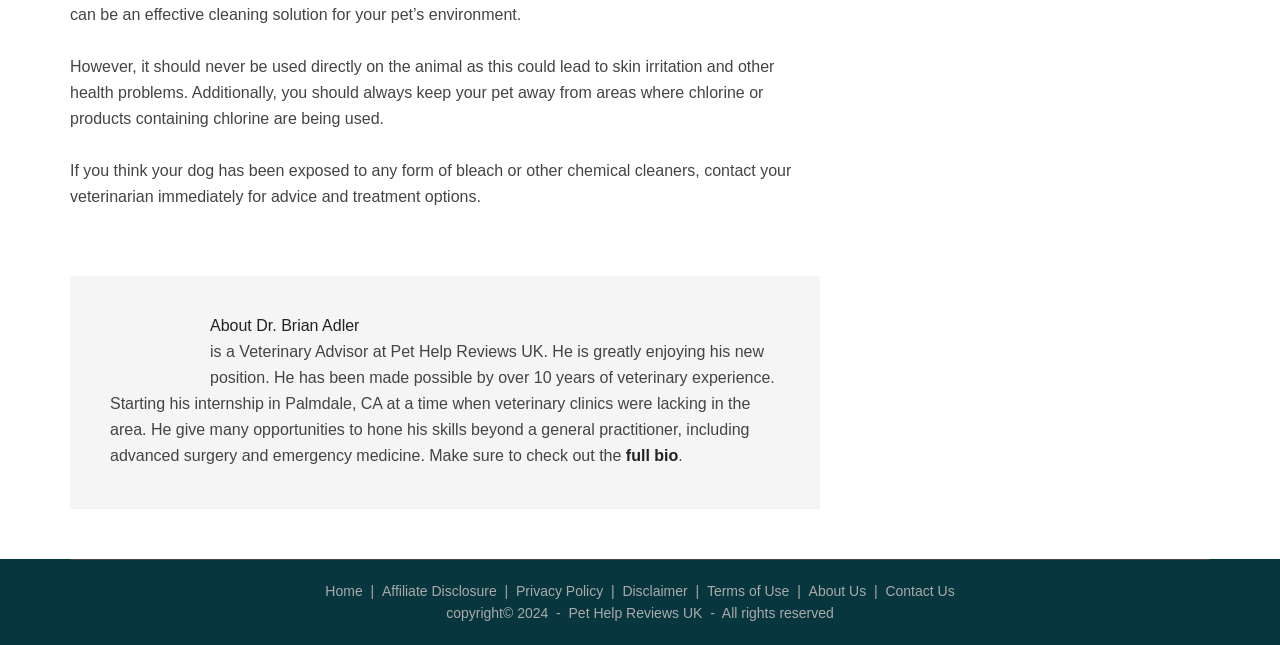From the screenshot, find the bounding box of the UI element matching this description: "Pet Help Reviews UK". Supply the bounding box coordinates in the form [left, top, right, bottom], each a float between 0 and 1.

[0.444, 0.939, 0.549, 0.964]